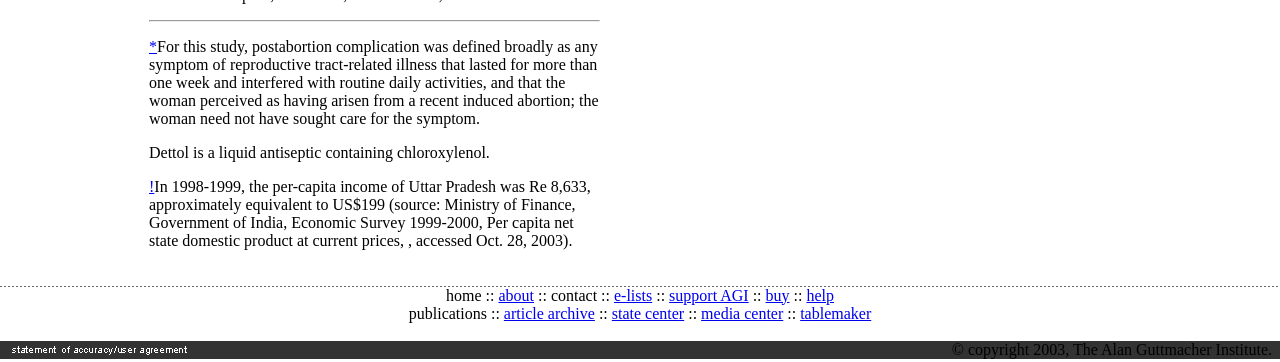Can you find the bounding box coordinates for the element to click on to achieve the instruction: "go to the support AGI page"?

[0.523, 0.792, 0.585, 0.839]